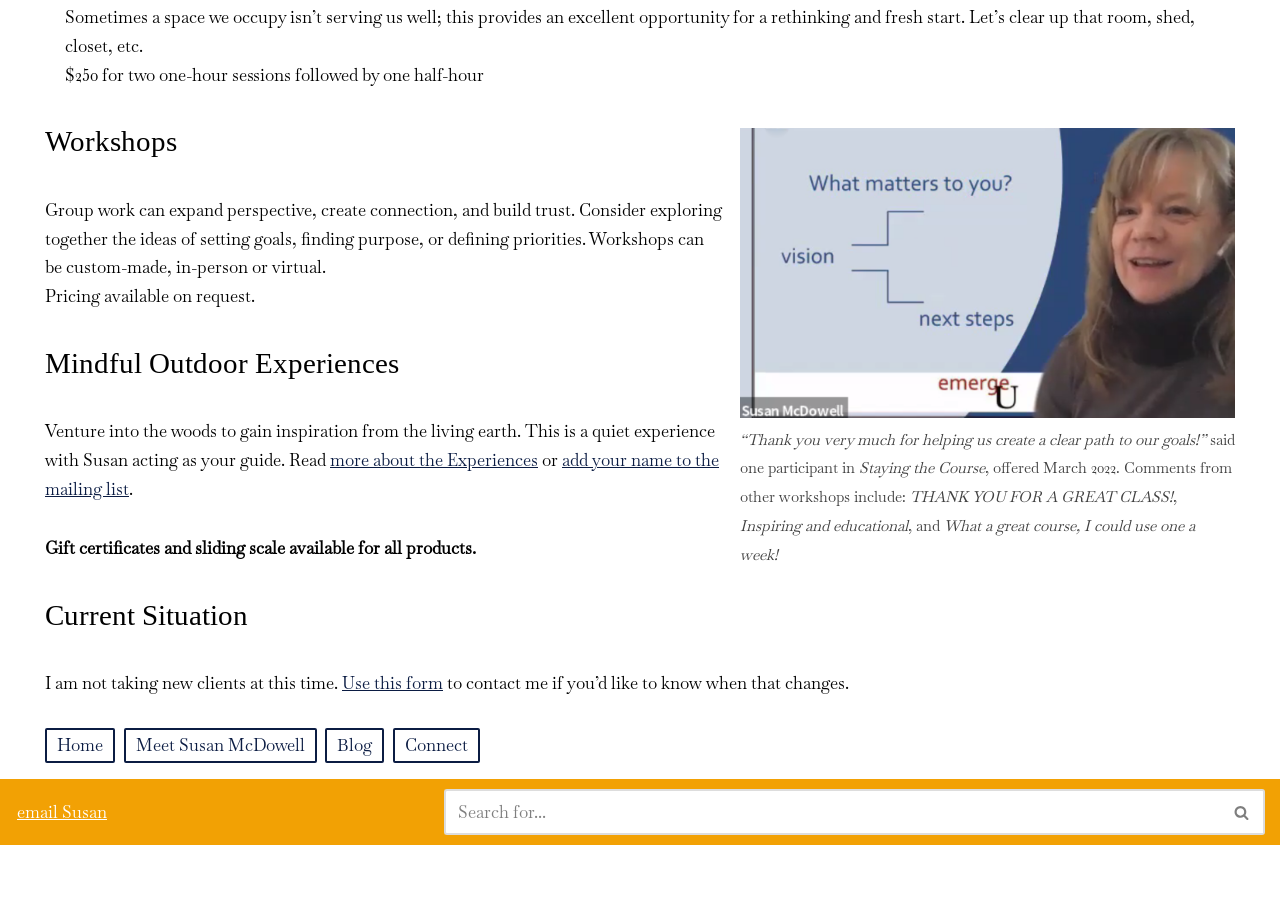Please determine the bounding box coordinates of the element's region to click for the following instruction: "Click on 'Meet Susan McDowell'".

[0.096, 0.811, 0.247, 0.85]